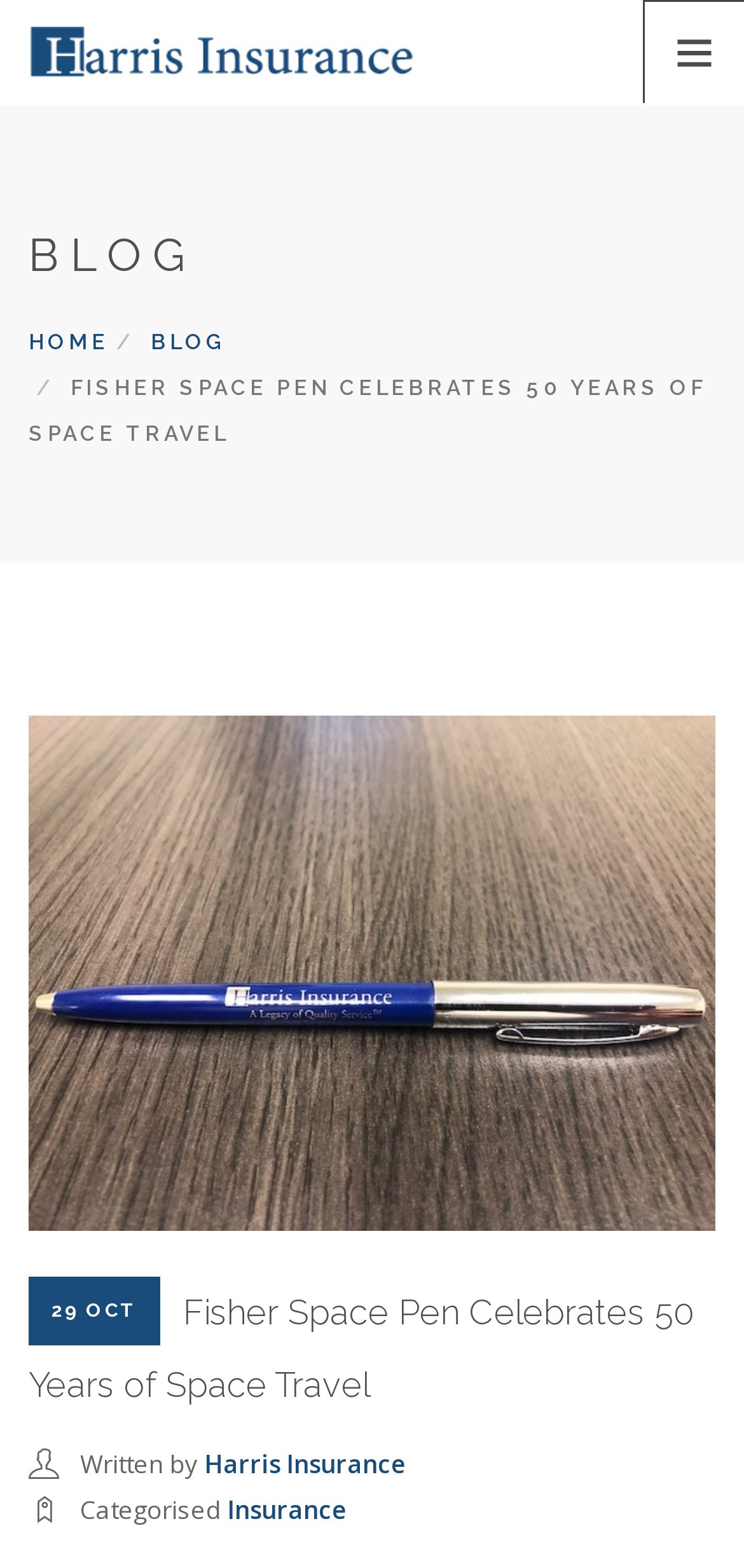Give a concise answer of one word or phrase to the question: 
What is the author of the latest article?

Harris Insurance